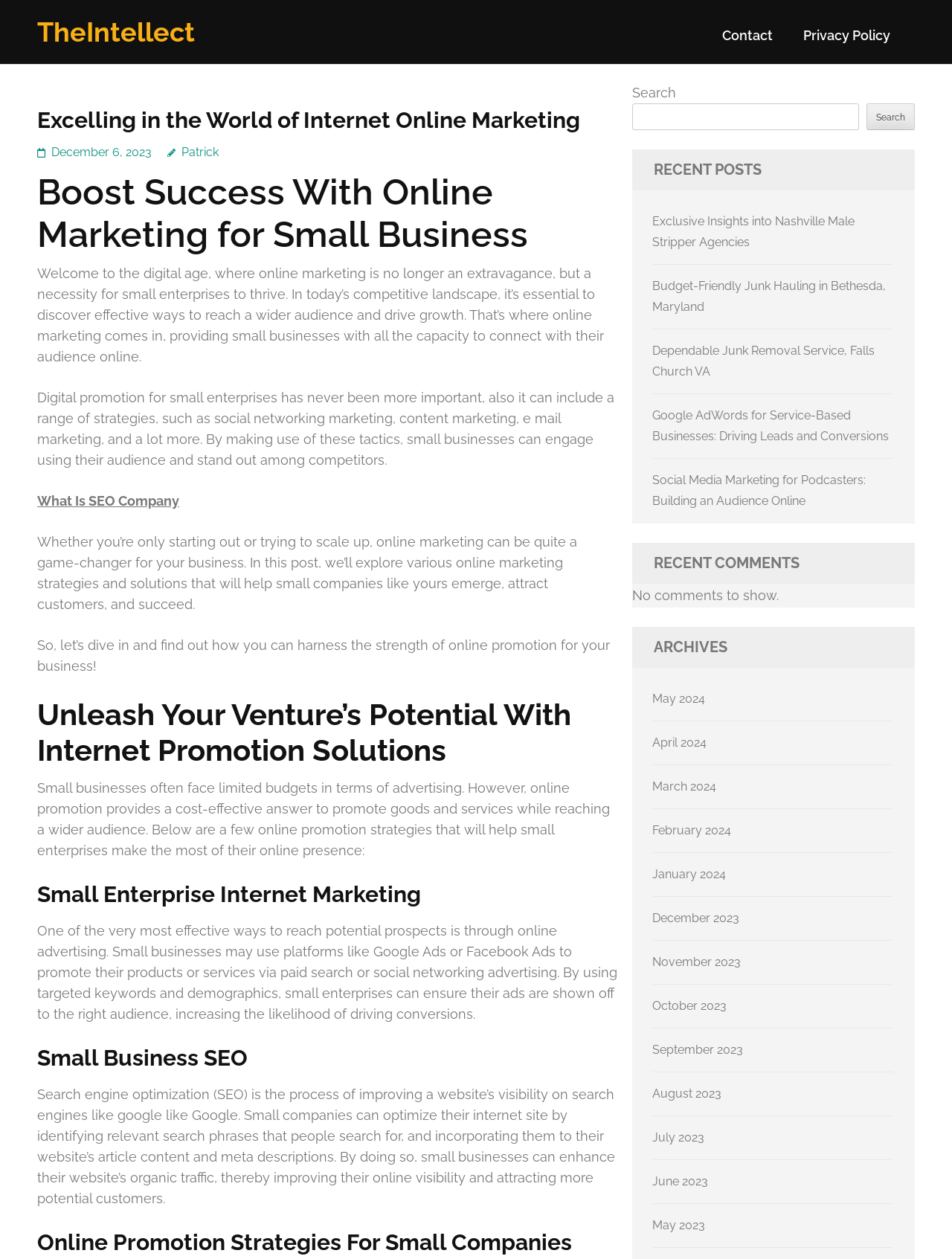Determine the bounding box coordinates for the area that needs to be clicked to fulfill this task: "Read the 'What Is SEO Company' article". The coordinates must be given as four float numbers between 0 and 1, i.e., [left, top, right, bottom].

[0.039, 0.392, 0.188, 0.404]